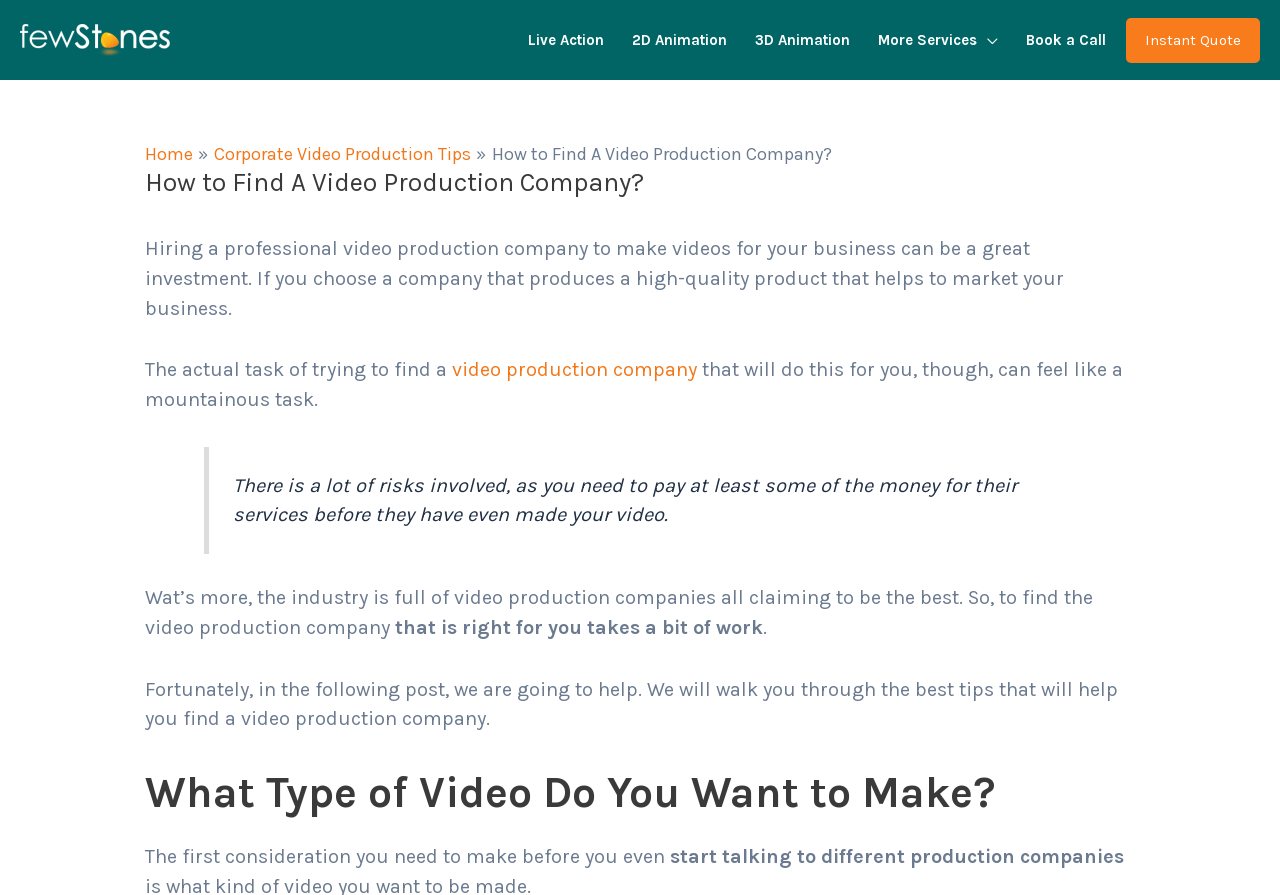Produce a meticulous description of the webpage.

The webpage is about finding a video production company in Singapore, with a focus on providing tips to help users make the right choice. At the top-left corner, there is a logo of "fewstones" and a link to "Corporate Video Production Singapore". 

Below the logo, there is a navigation menu that spans across the top of the page, containing links to various services such as "Live Action", "2D Animation", "3D Animation", and more. On the top-right corner, there is a call-to-action link to "Book a Call" and another link to get an "Instant Quote".

The main content of the page is divided into sections, with headings and paragraphs of text. The first section has a heading "How to Find A Video Production Company?" and a brief introduction to the importance of choosing a professional video production company. 

The following sections provide tips and considerations for finding the right video production company, including the type of video the user wants to make. There is also a blockquote that highlights the risks involved in hiring a video production company.

Throughout the page, there are links to related topics, such as "video production company", and a breadcrumb navigation menu that shows the user's current location on the website.